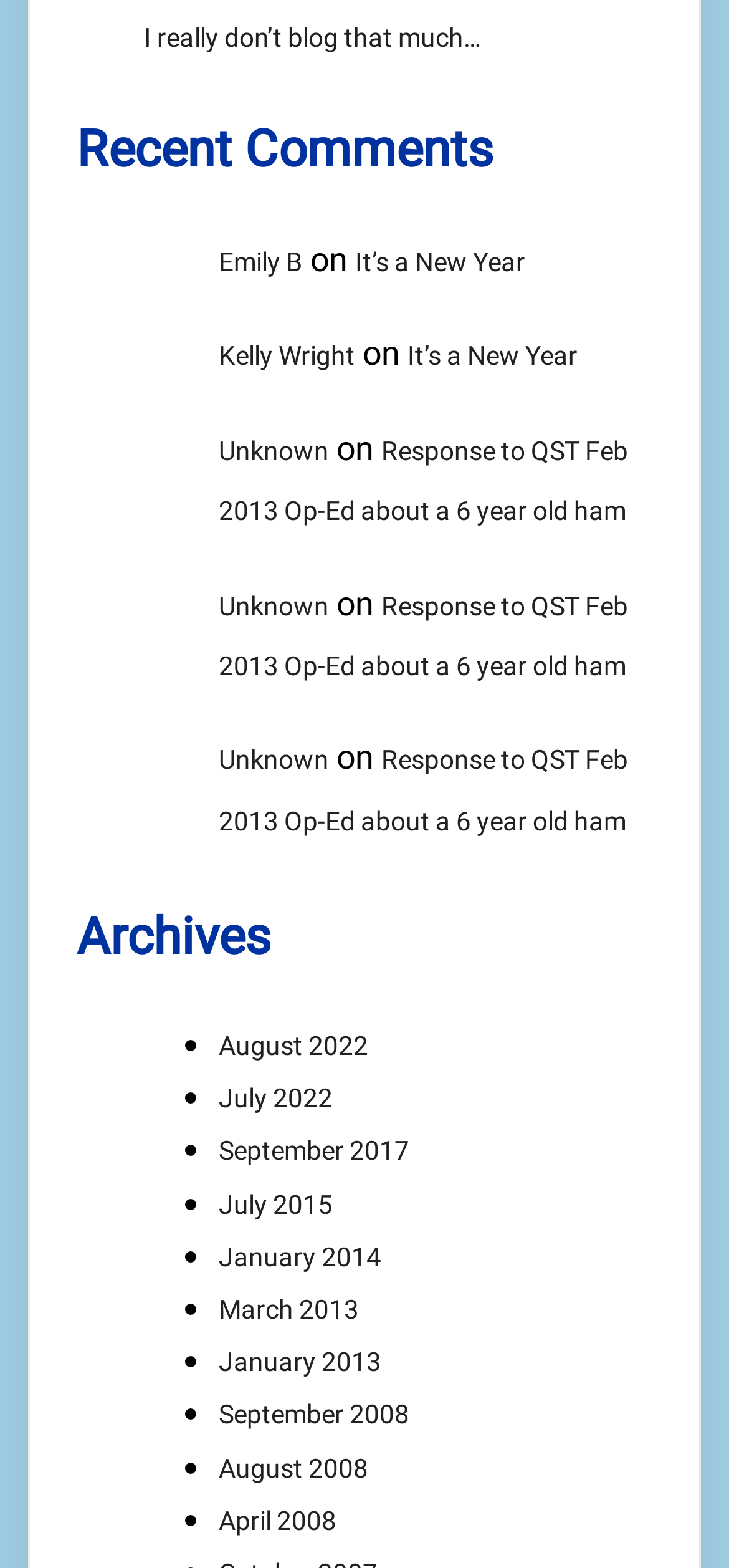What is the title of the first article?
Refer to the image and offer an in-depth and detailed answer to the question.

The first article is located at the top of the webpage, and its title is 'I really don’t blog that much…' which is indicated by the OCR text of the link element with ID 478.